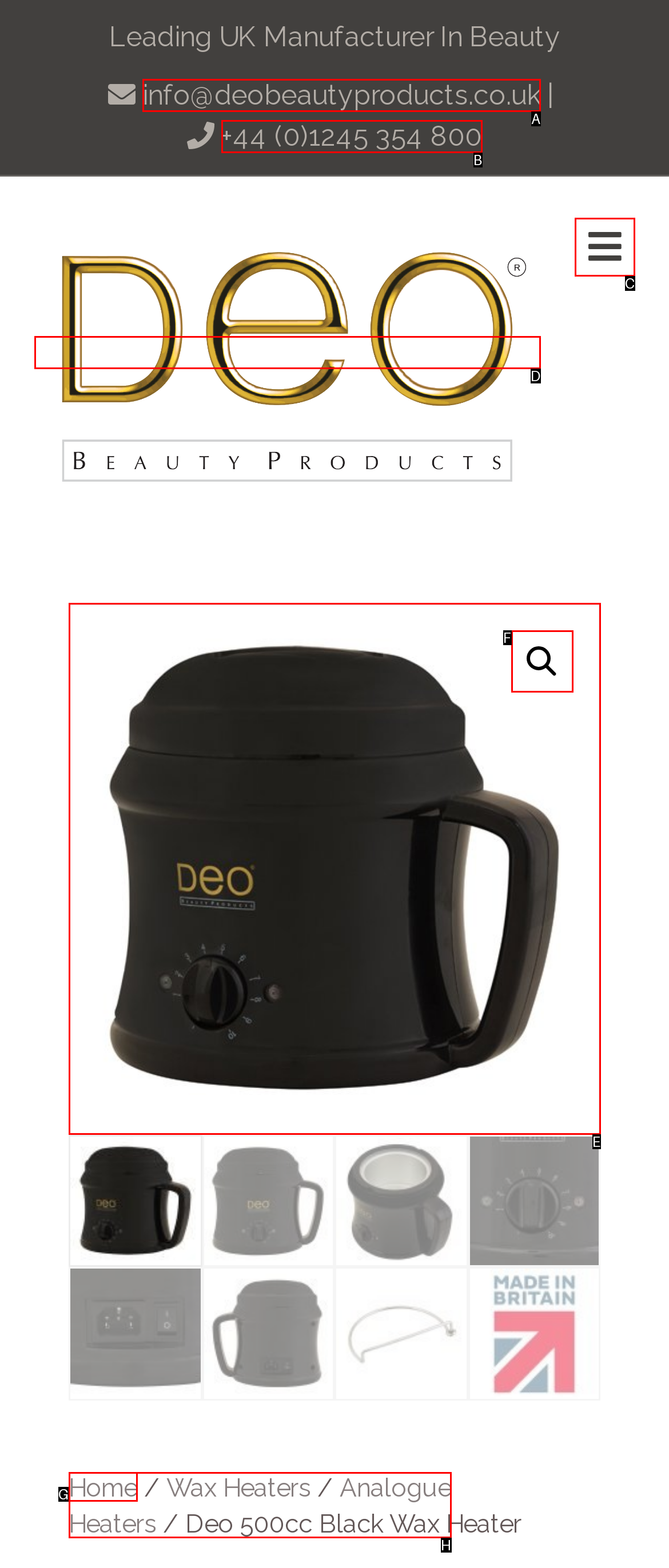Tell me which one HTML element best matches the description: +44 (0)1245 354 800 Answer with the option's letter from the given choices directly.

B